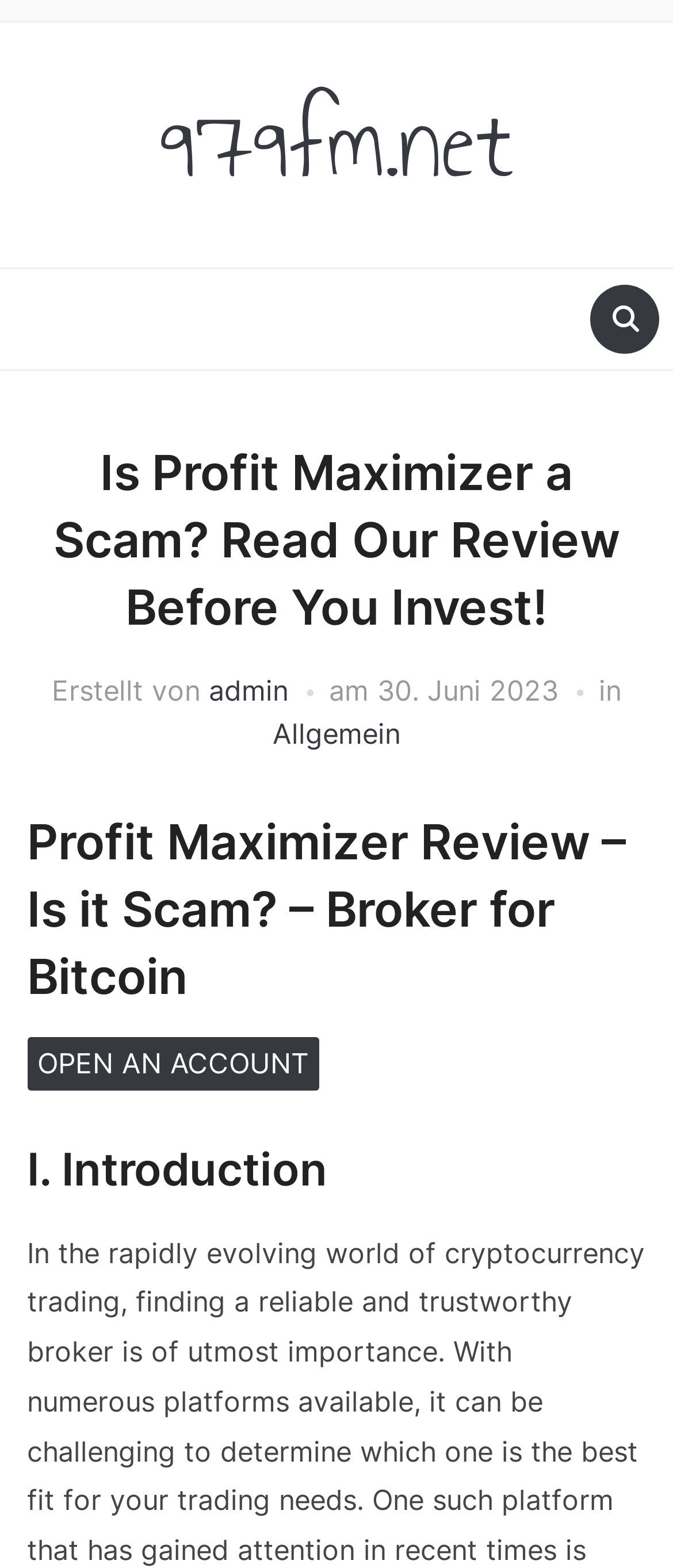What is the name of the website?
Using the image, respond with a single word or phrase.

979fm.net